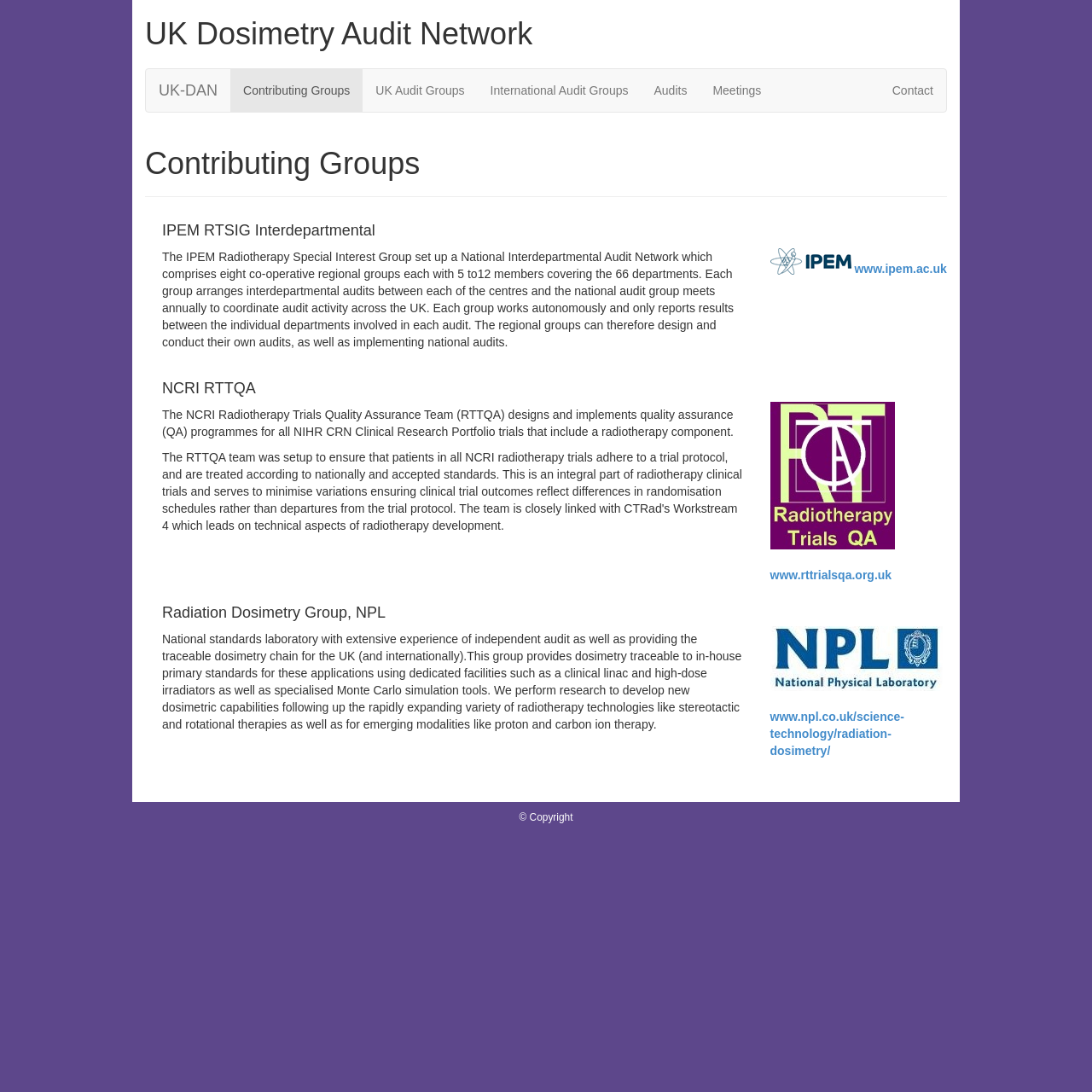Identify the bounding box coordinates of the element that should be clicked to fulfill this task: "Go to Audits page". The coordinates should be provided as four float numbers between 0 and 1, i.e., [left, top, right, bottom].

[0.587, 0.063, 0.641, 0.102]